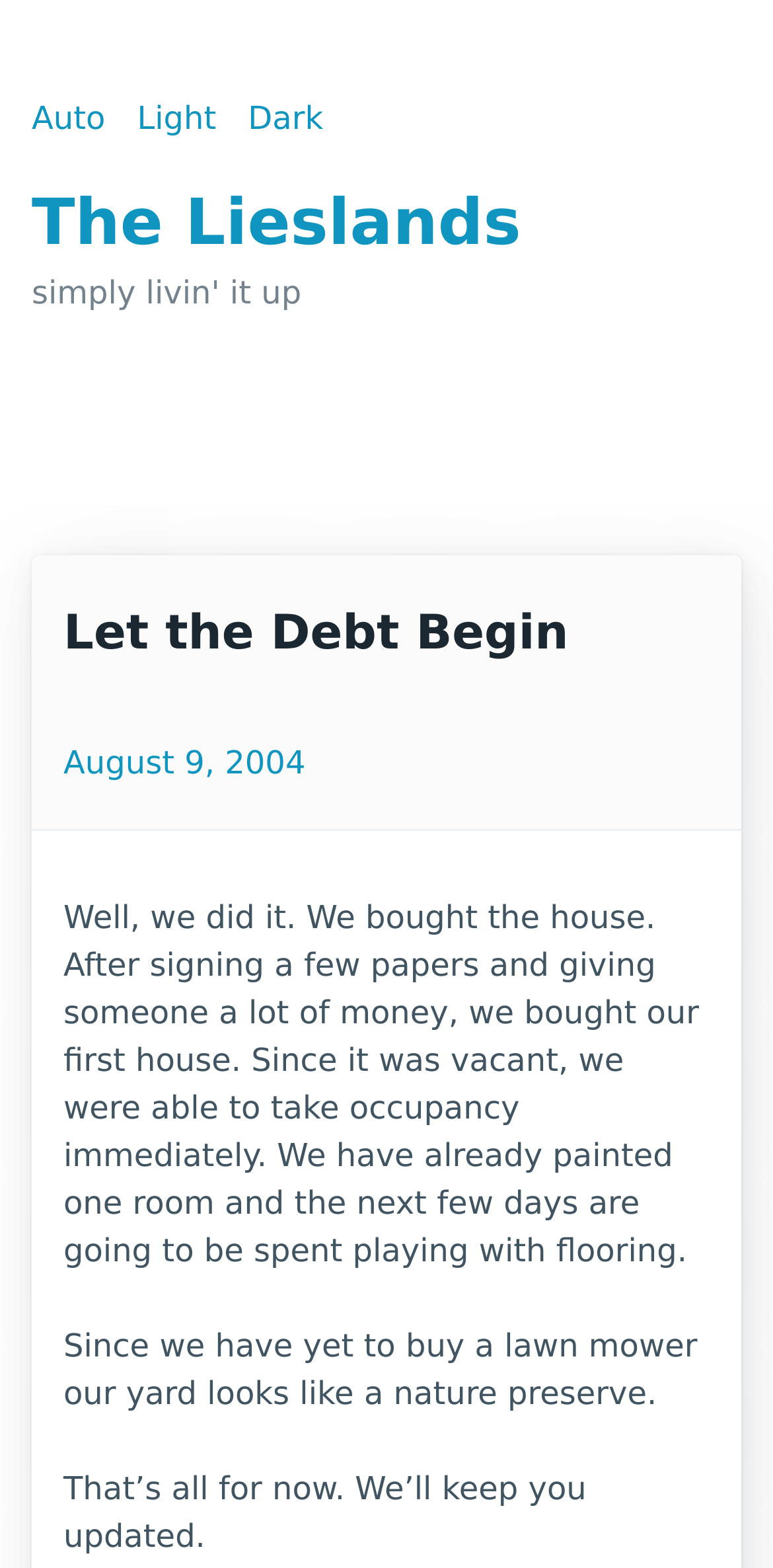What is the principal heading displayed on the webpage?

Let the Debt Begin